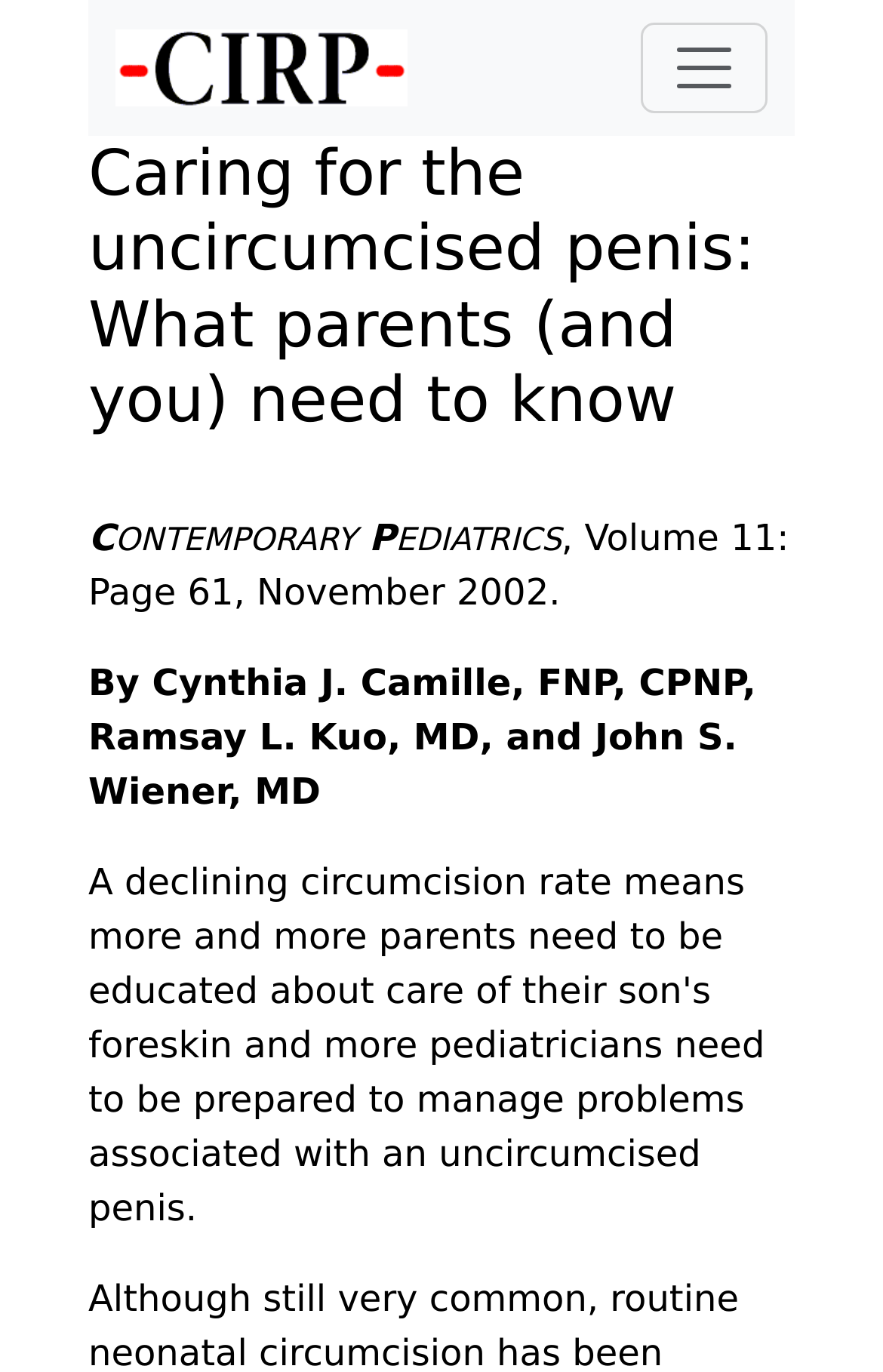Refer to the image and provide an in-depth answer to the question:
Who are the authors of the article?

I found the answer by reading the StaticText element that lists the authors' names, which are Cynthia J. Camille, FNP, CPNP, Ramsay L. Kuo, MD, and John S. Wiener, MD.